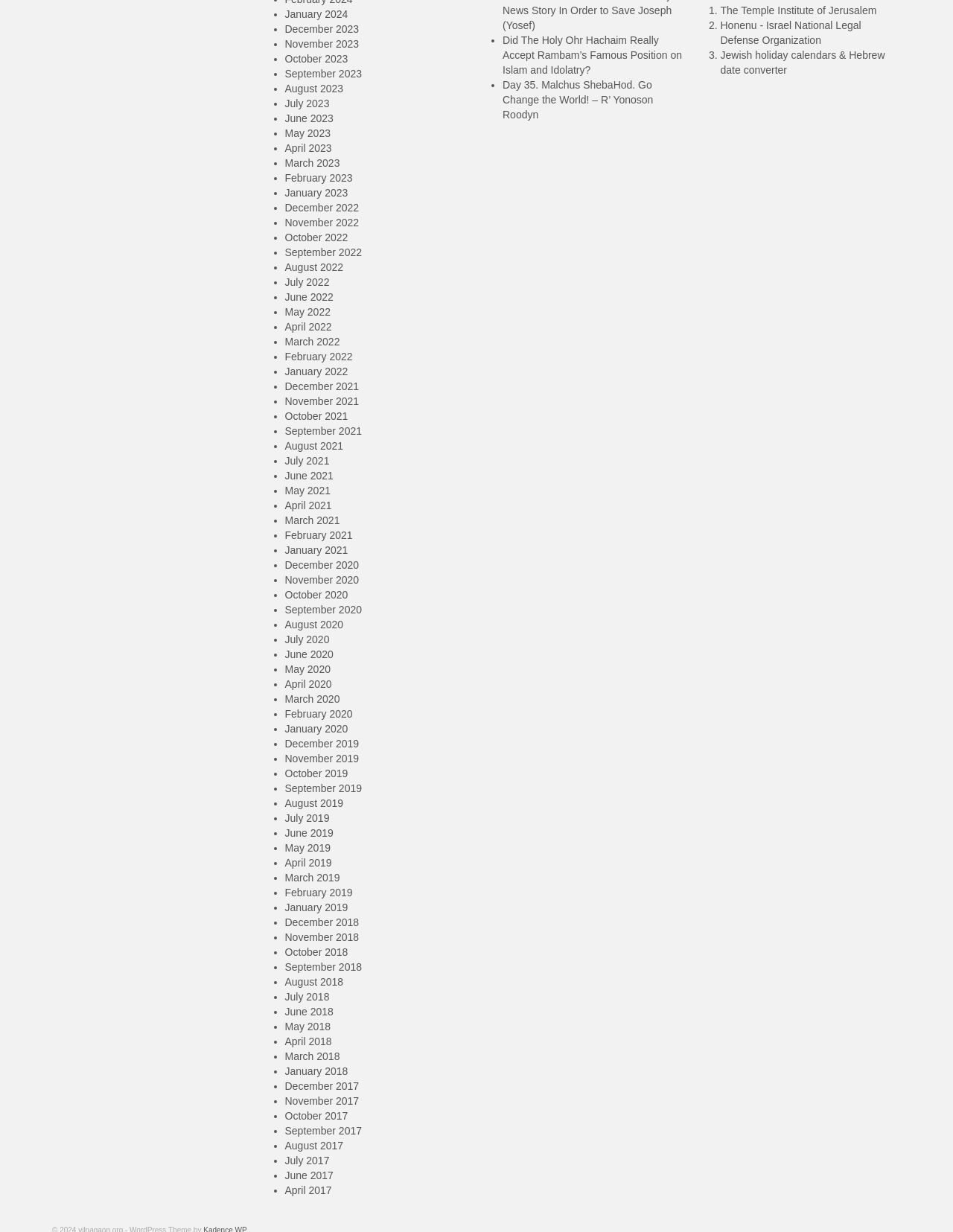What is the format of the links?
Could you give a comprehensive explanation in response to this question?

The links on the webpage follow a consistent format, with each link displaying the month name followed by the year, such as 'January 2024' or 'December 2020', making it easy to identify the month and year represented by each link.